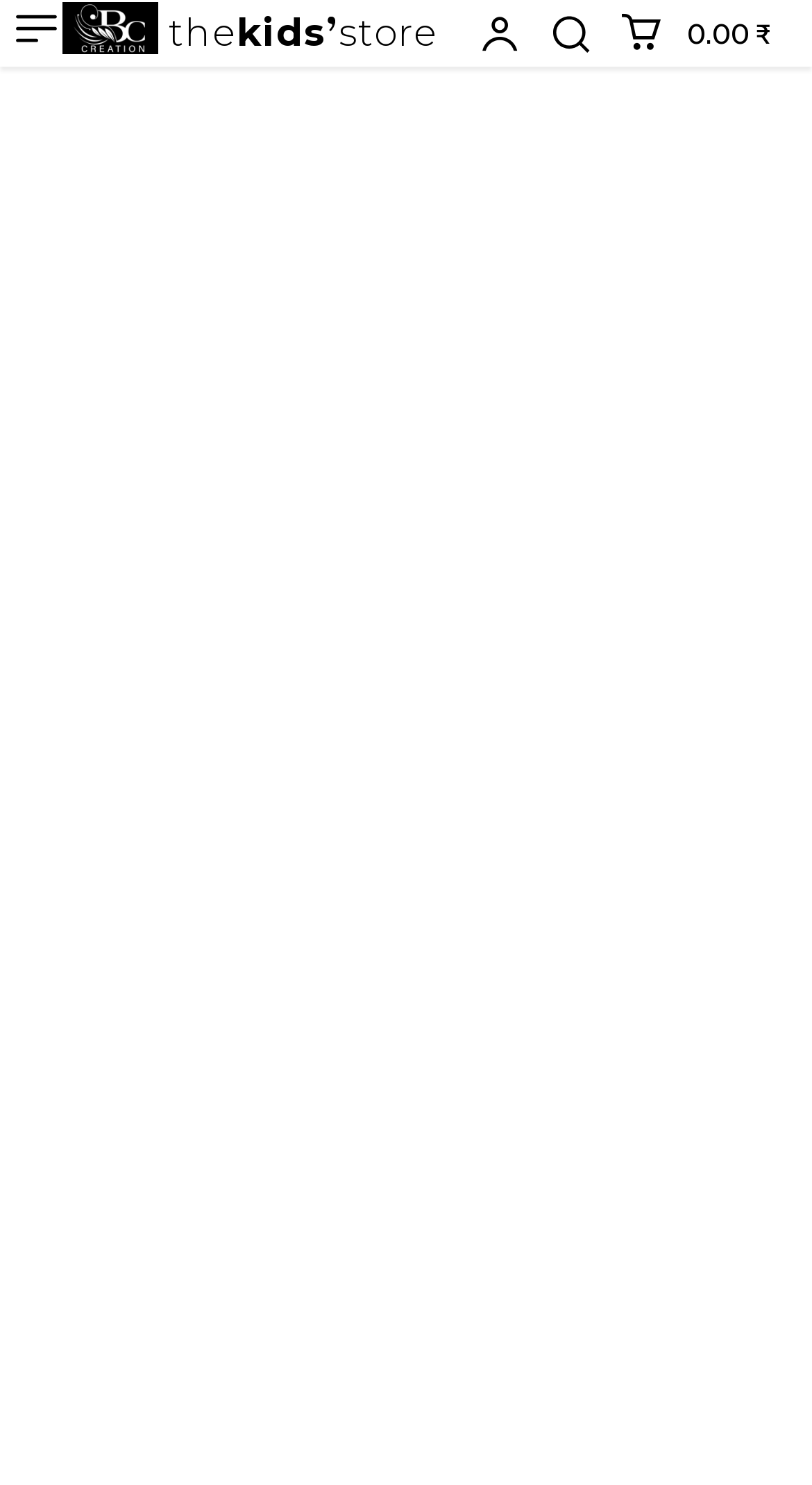What is the logo of thekids store?
We need a detailed and meticulous answer to the question.

The logo of thekids store can be found on the top left corner of the webpage, which is an image element with a bounding box of [0.077, 0.001, 0.195, 0.037].